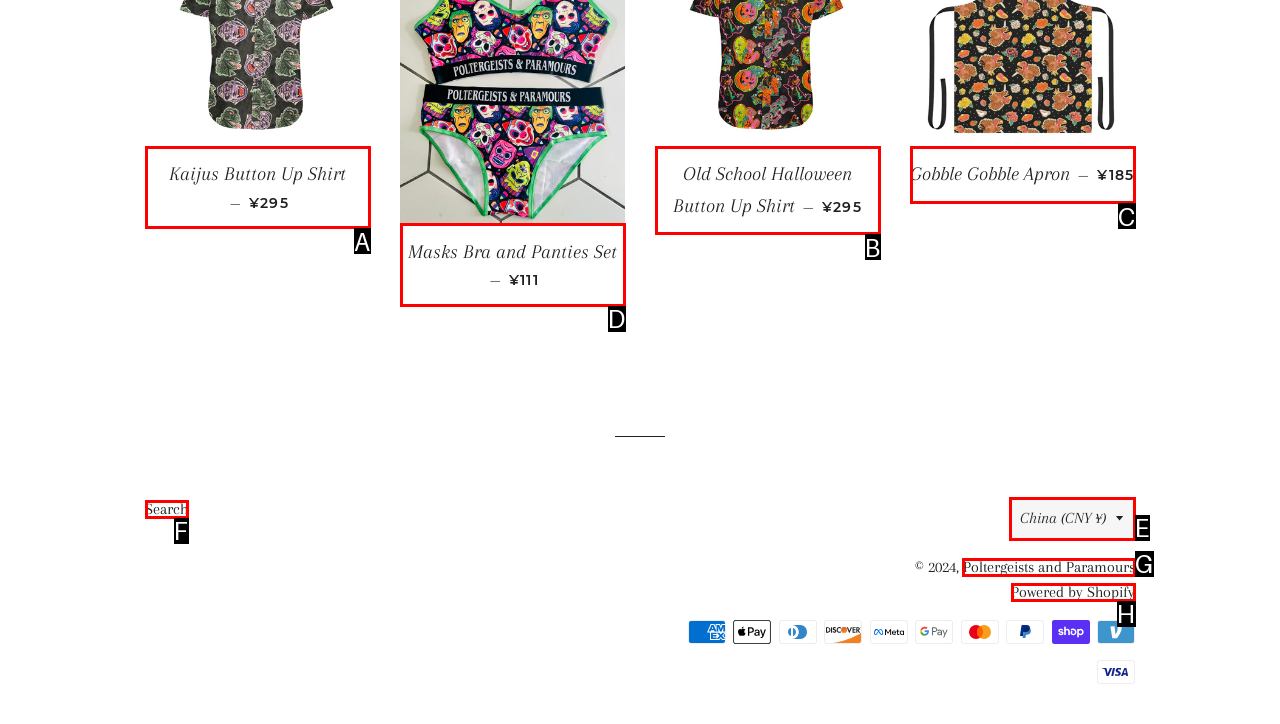Choose the correct UI element to click for this task: View 'Poltergeists and Paramours' page Answer using the letter from the given choices.

G